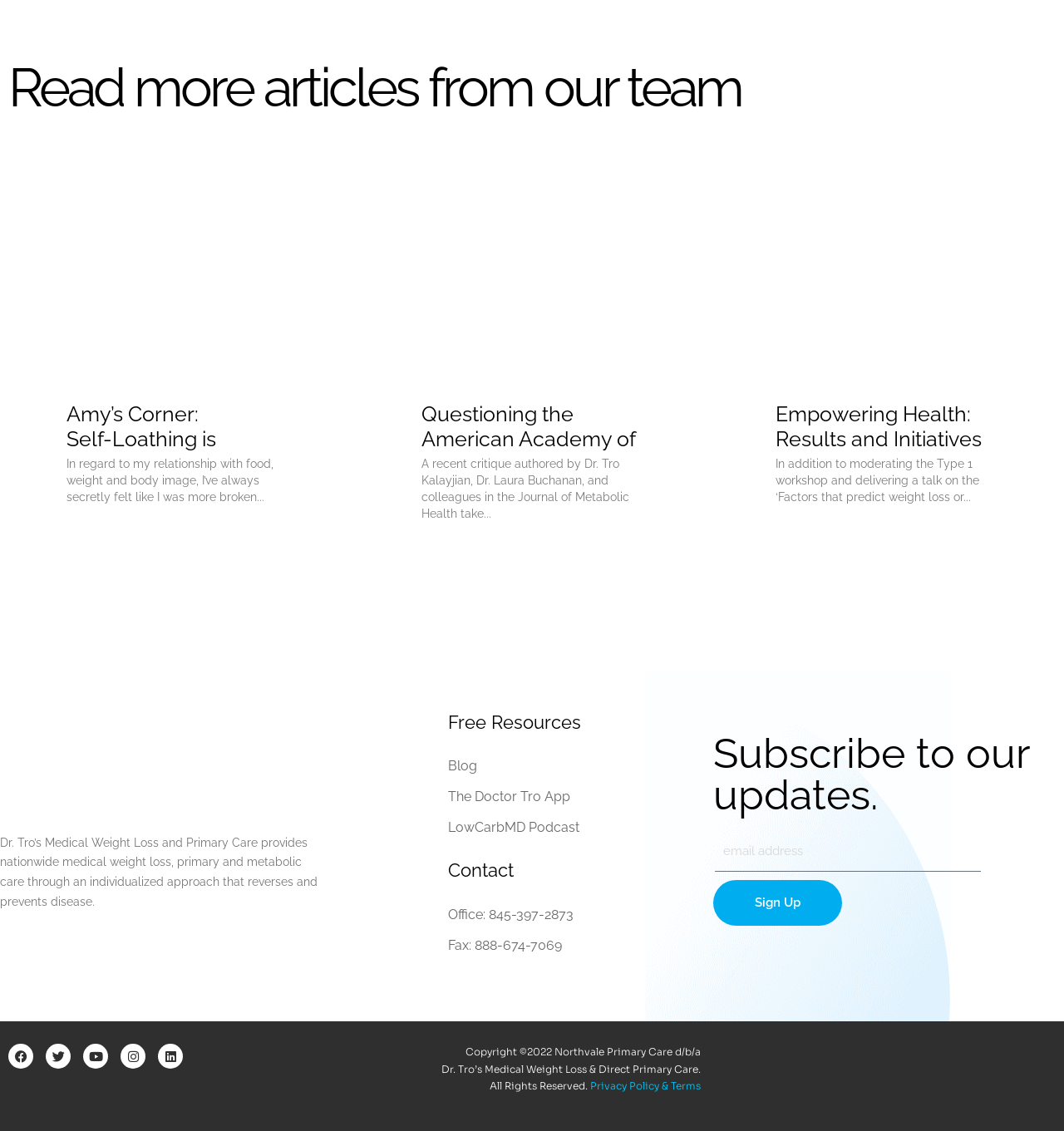Identify the bounding box coordinates of the specific part of the webpage to click to complete this instruction: "Follow Dr. Tro on Facebook".

[0.008, 0.923, 0.031, 0.945]